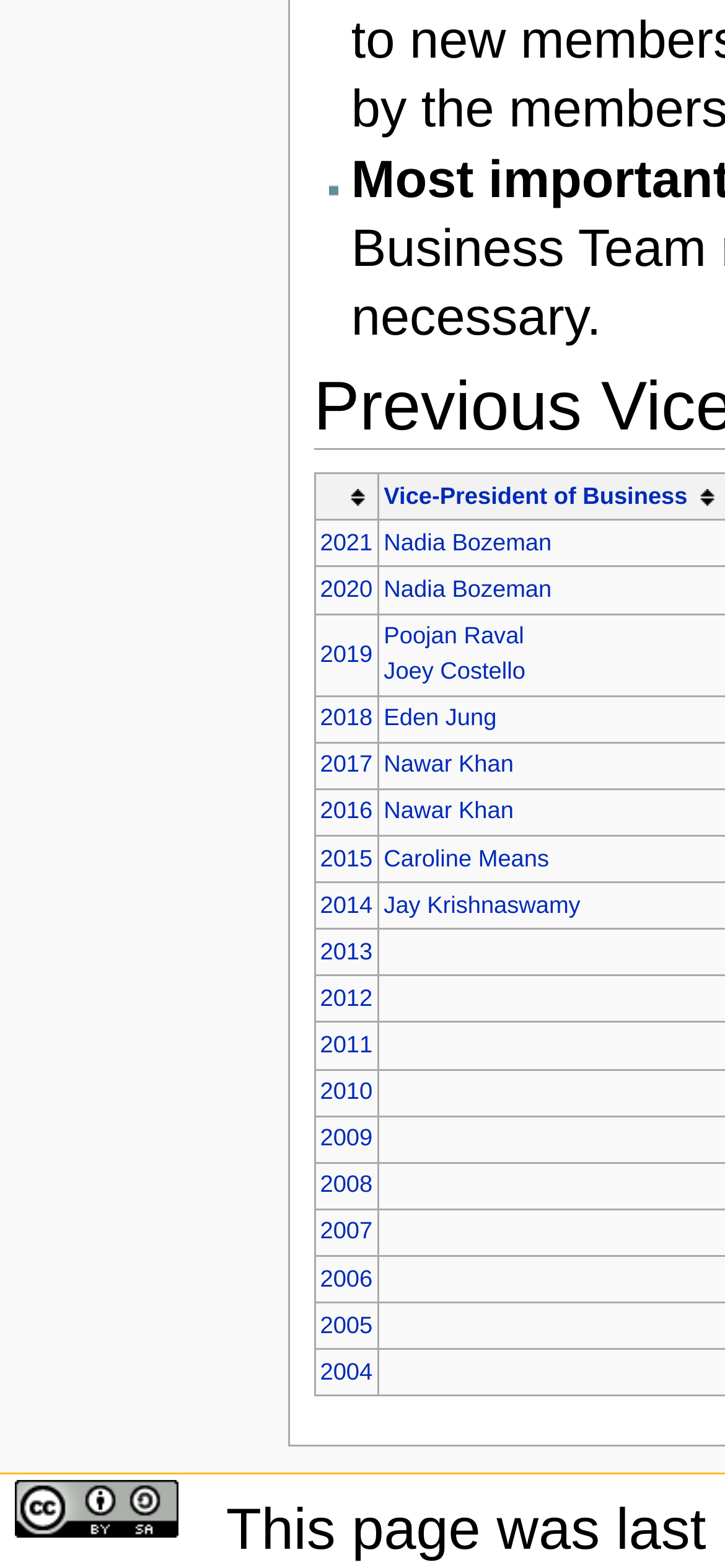Determine the bounding box coordinates of the clickable element to achieve the following action: 'View 2021'. Provide the coordinates as four float values between 0 and 1, formatted as [left, top, right, bottom].

[0.441, 0.338, 0.514, 0.354]